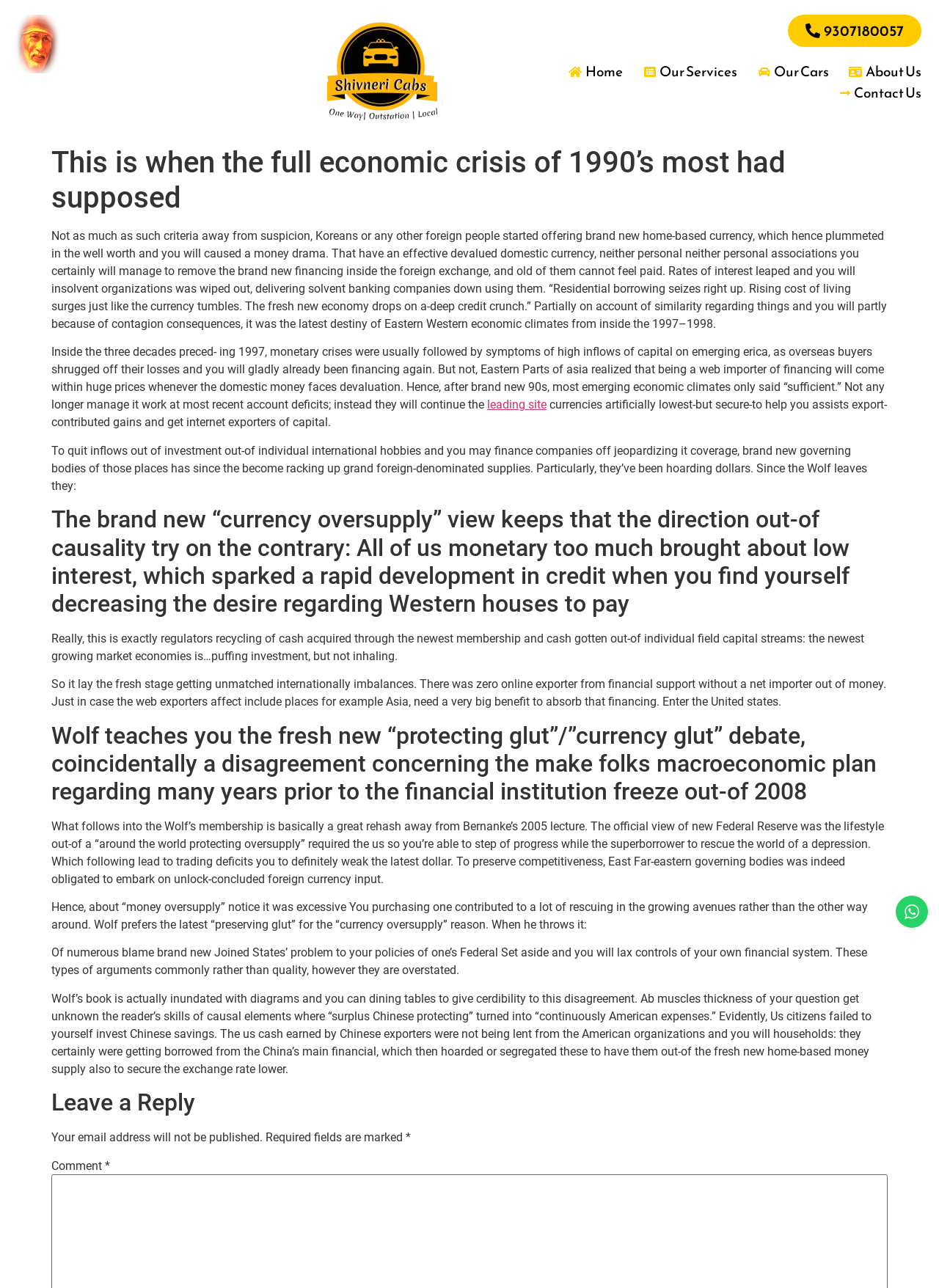Give a comprehensive overview of the webpage, including key elements.

This webpage appears to be an article or blog post discussing the economic crisis of the 1990s, specifically the impact of currency devaluation on the economy. The page has a header section at the top with links to "Home", "Our Services", "Our Cars", "About Us", and "Contact Us". 

Below the header, there is a main content section that starts with a heading that reads "This is when the full economic crisis of 1990's most had supposed". This is followed by several paragraphs of text that discuss the economic crisis, including the effects of currency devaluation, the role of foreign investors, and the impact on interest rates and banking systems. 

The text is divided into several sections, each with its own heading, and includes quotes from an author named Wolf. The article also mentions the concept of a "currency oversupply" and its relation to international trade imbalances. 

At the bottom of the page, there is a section for leaving a reply or comment, with fields for entering an email address and a comment. There is also a WhatsApp icon and an image at the bottom right corner of the page.